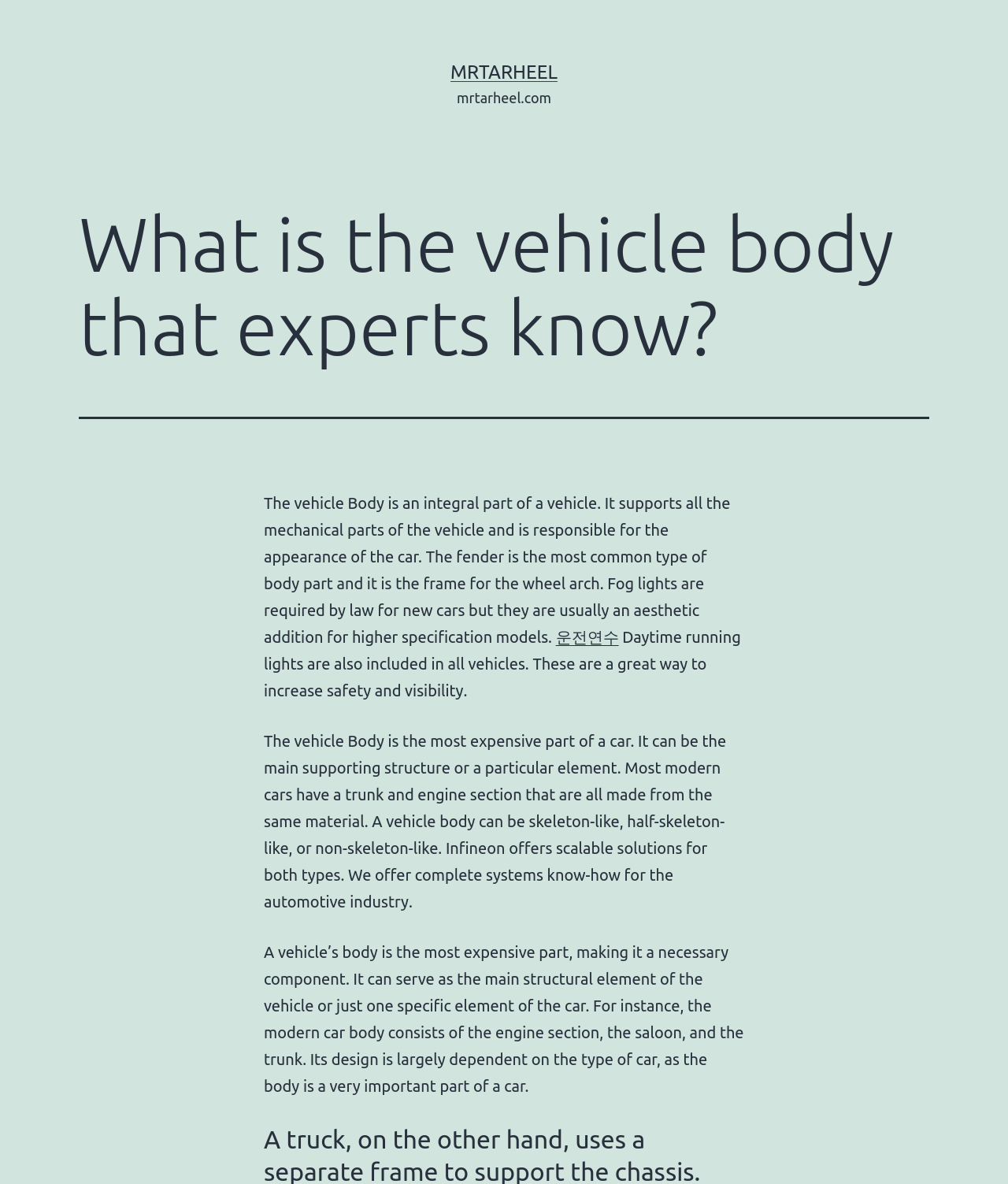Using the information from the screenshot, answer the following question thoroughly:
What is the most common type of body part?

The webpage states that the fender is the most common type of body part and it is the frame for the wheel arch.